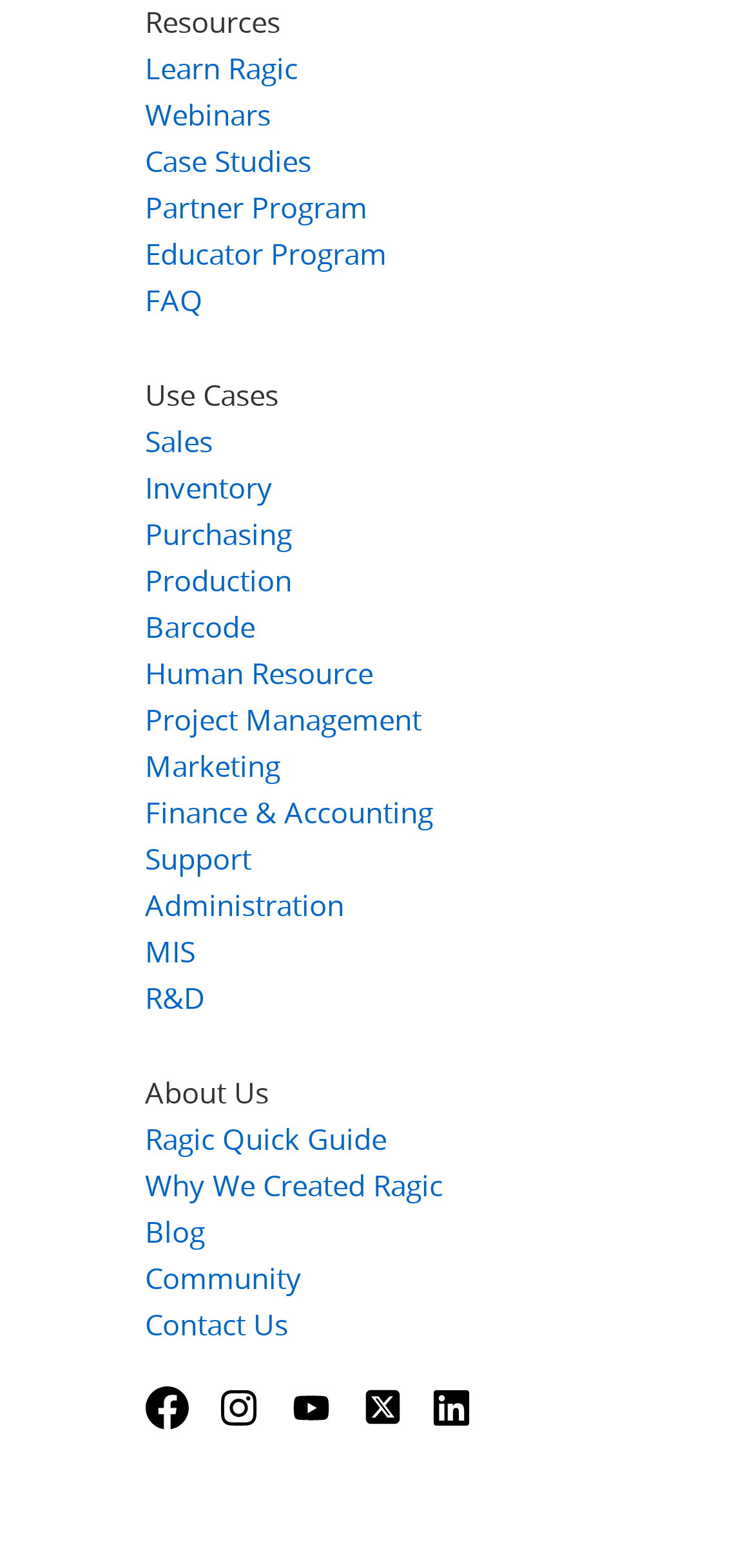What social media platforms does Ragic have a presence on?
Using the image as a reference, answer the question with a short word or phrase.

Facebook, Instagram, YouTube, Twitter, LinkedIn